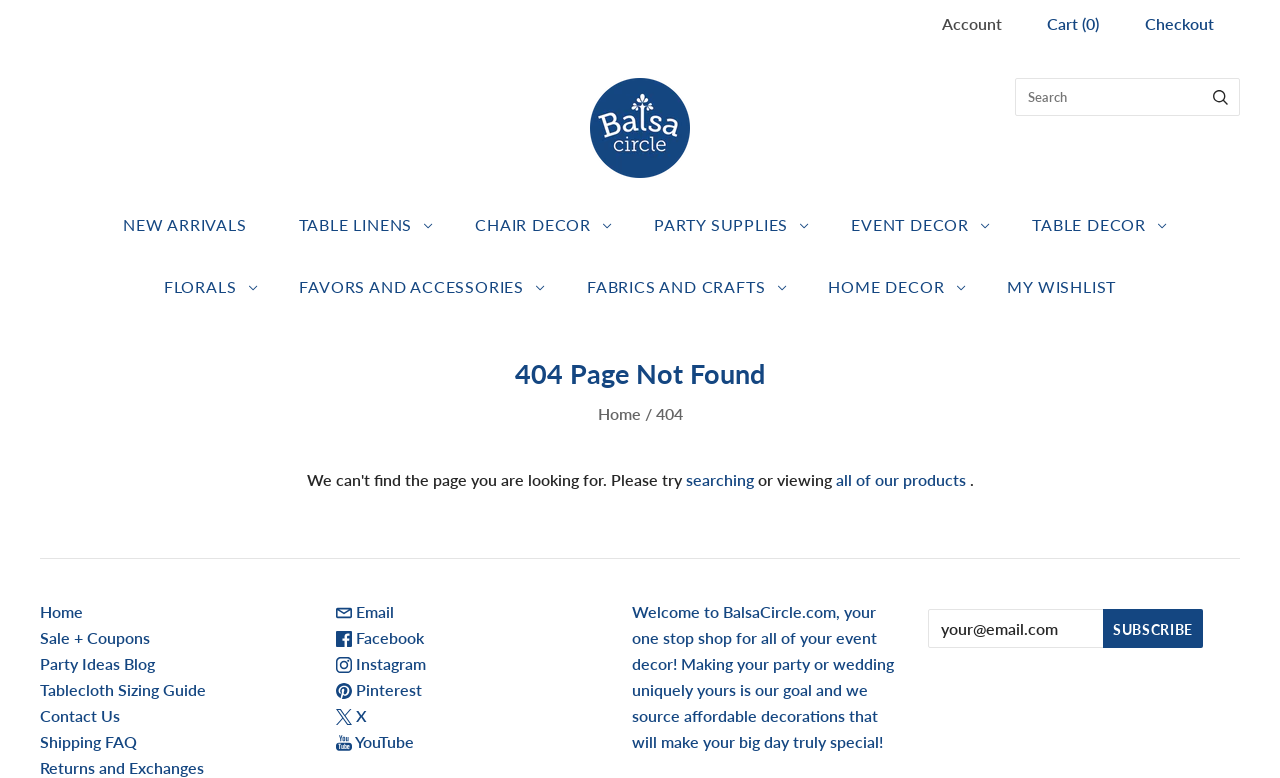Please specify the bounding box coordinates of the element that should be clicked to execute the given instruction: 'Search for products'. Ensure the coordinates are four float numbers between 0 and 1, expressed as [left, top, right, bottom].

[0.793, 0.1, 0.969, 0.149]